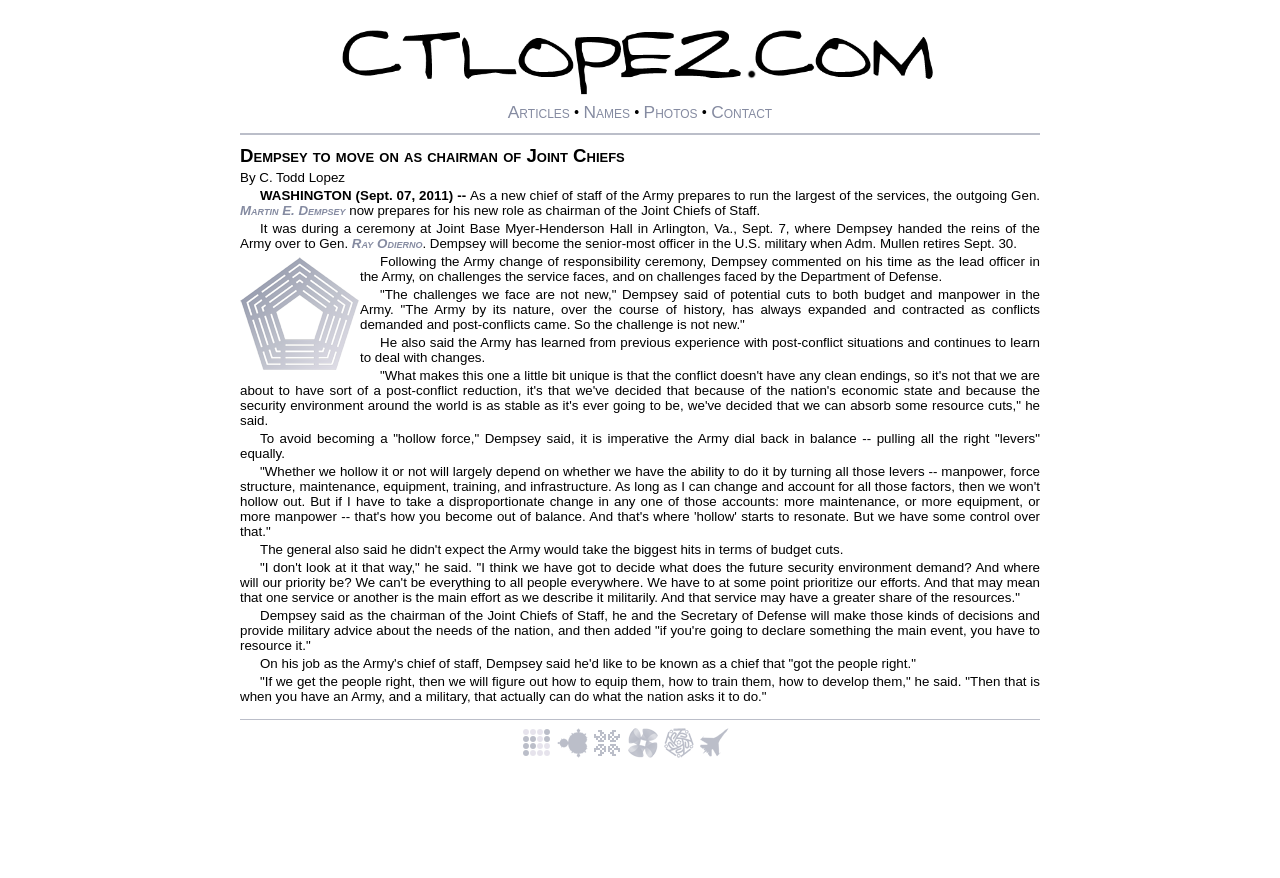Extract the primary headline from the webpage and present its text.

Dempsey to move on as chairman of Joint Chiefs